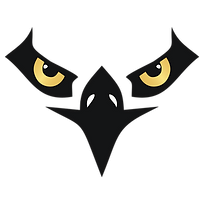What type of services does Hawkeye Intelligence specialize in?
Kindly offer a comprehensive and detailed response to the question.

According to the caption, Hawkeye Intelligence is a private investigation agency that specializes in various investigative services, including matters related to alimony. This implies that the agency provides services related to investigation and detection.